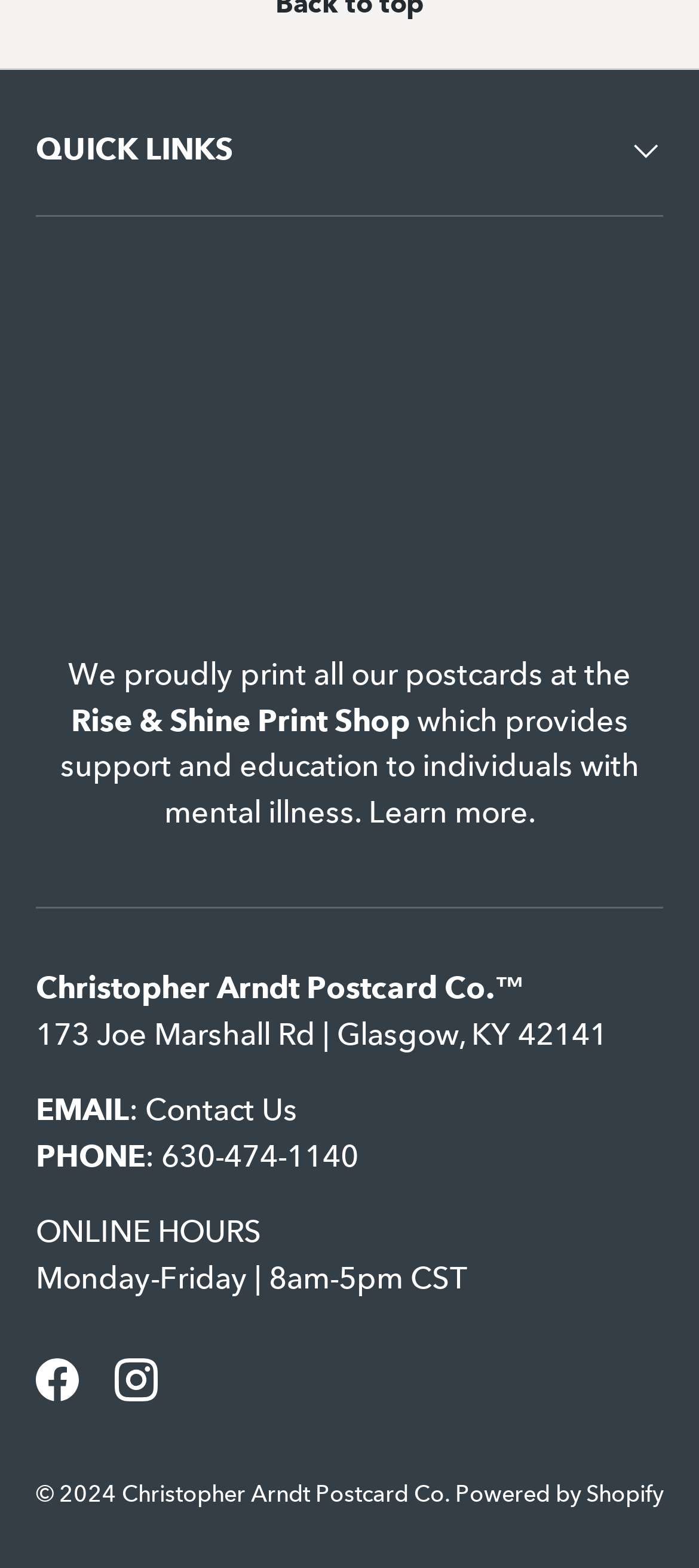Answer the following inquiry with a single word or phrase:
What are the online hours of the company?

Monday-Friday | 8am-5pm CST